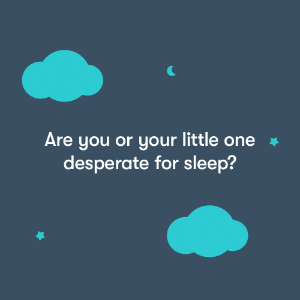What is the tone of the design in the image?
Provide a detailed answer to the question using information from the image.

The caption describes the design as 'playful', which suggests a lighthearted and cheerful tone, contributing to the overall sense of tranquility in the image.